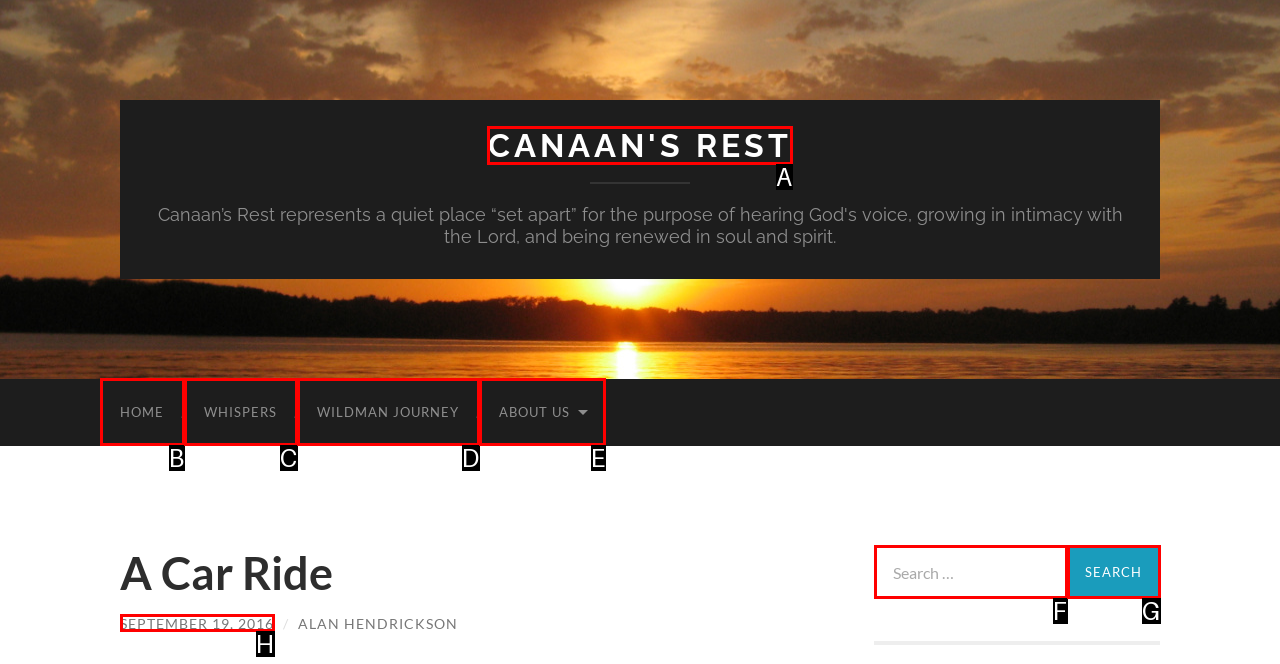Tell me which letter corresponds to the UI element that will allow you to go to CANAAN'S REST. Answer with the letter directly.

A